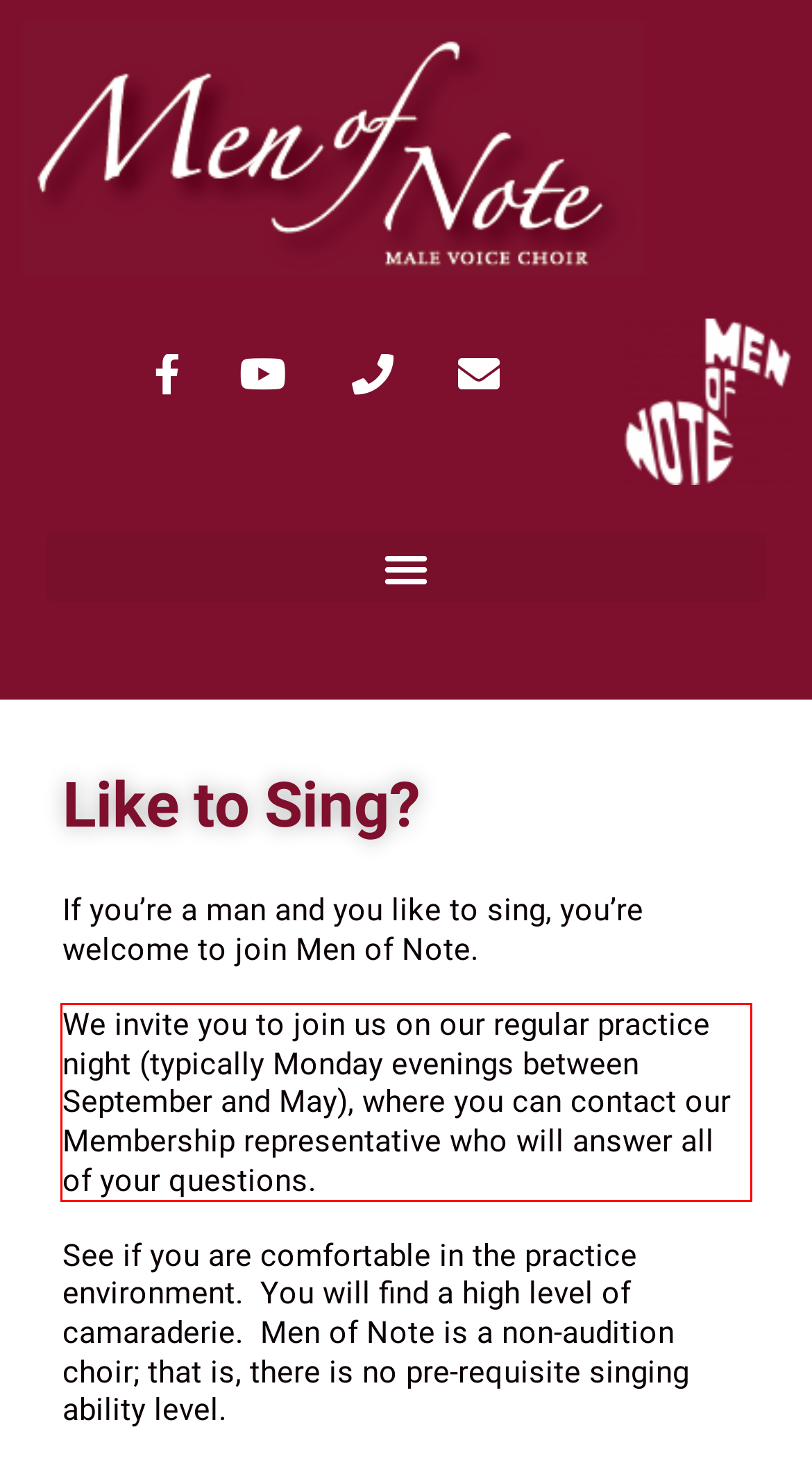Please identify the text within the red rectangular bounding box in the provided webpage screenshot.

We invite you to join us on our regular practice night (typically Monday evenings between September and May), where you can contact our Membership representative who will answer all of your questions.